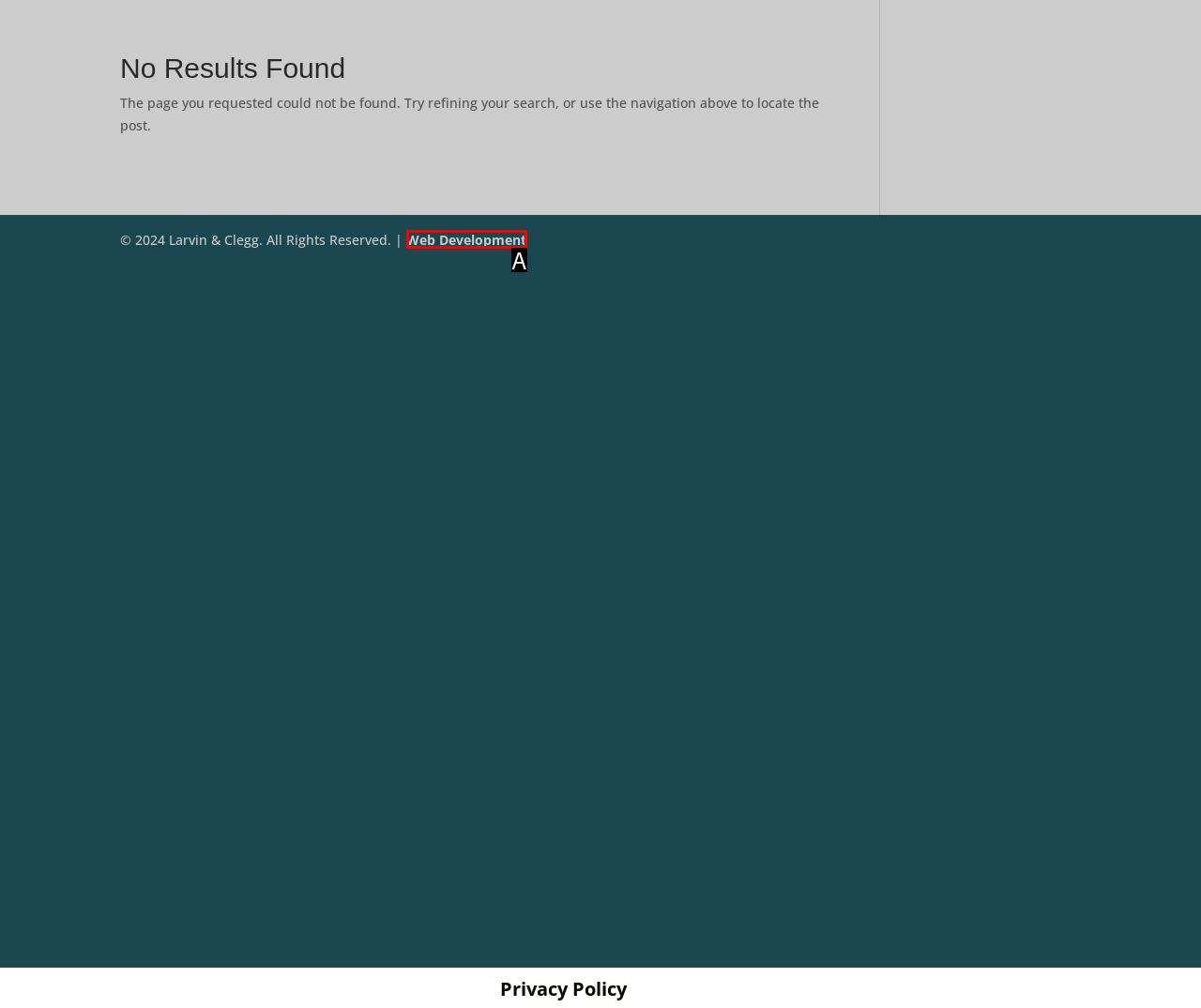Select the option that matches this description: Web Development
Answer by giving the letter of the chosen option.

A